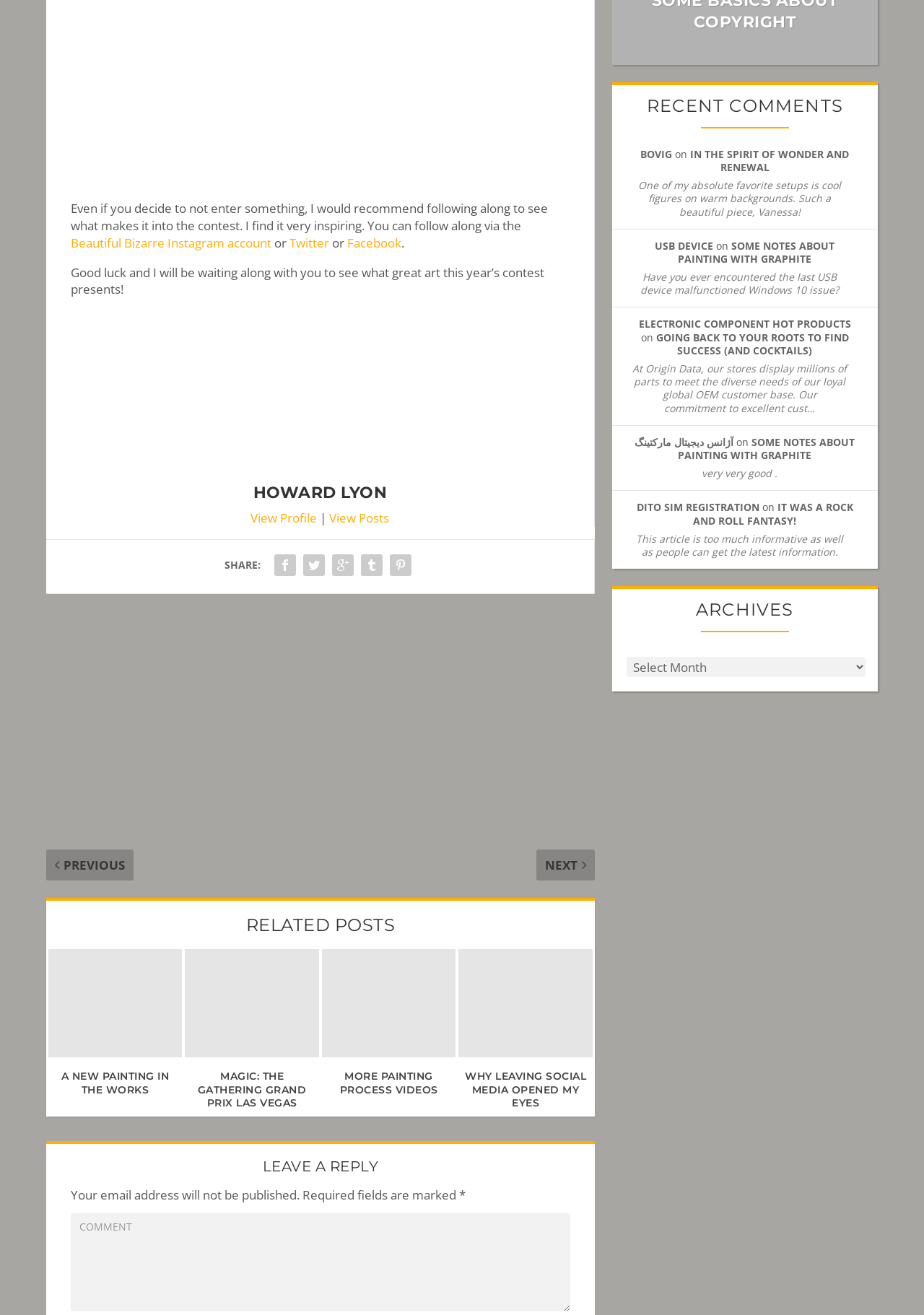Please provide a brief answer to the following inquiry using a single word or phrase:
What is the title of the first related post?

A new painting in the works